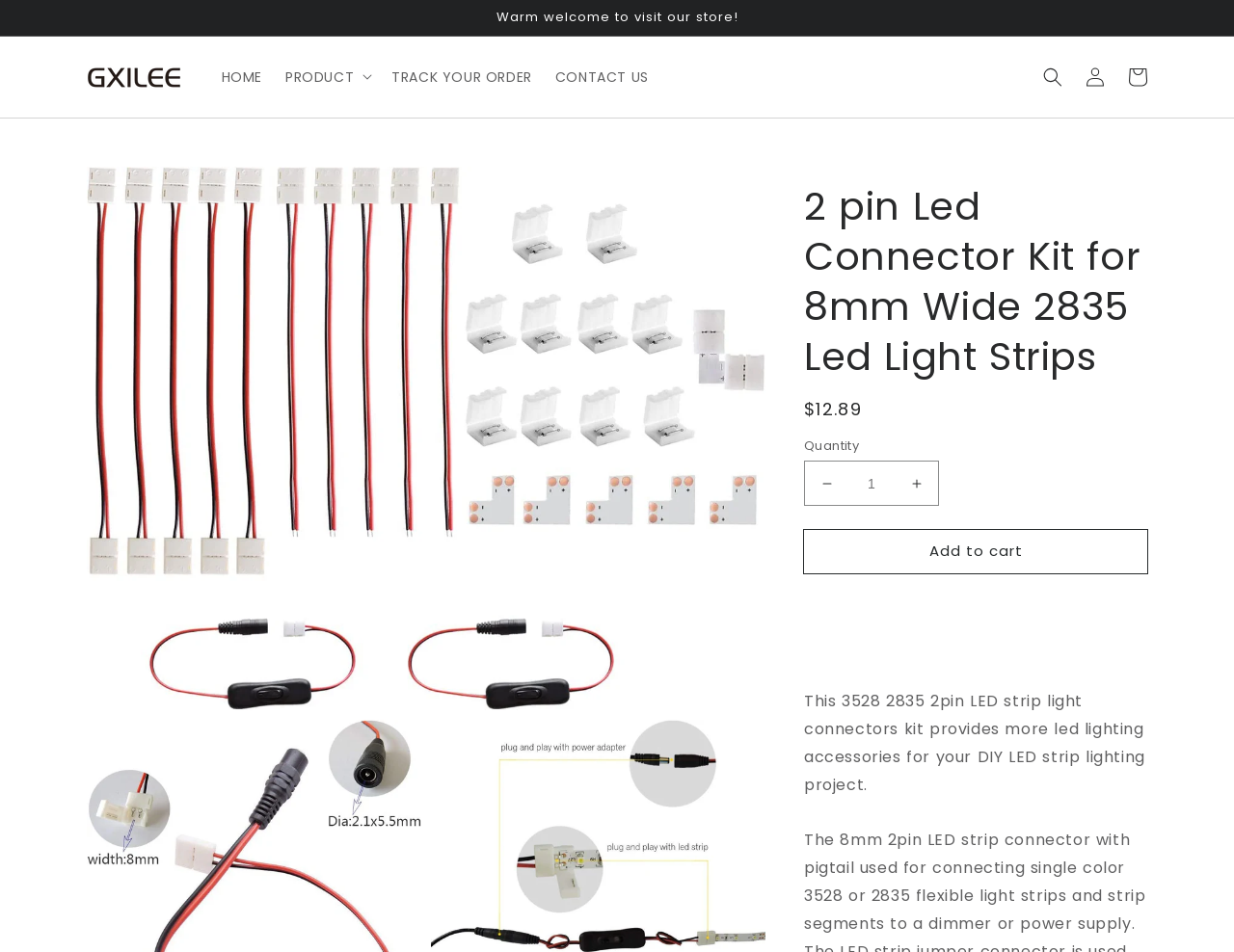What is the title or heading displayed on the webpage?

2 pin Led Connector Kit for 8mm Wide 2835 Led Light Strips